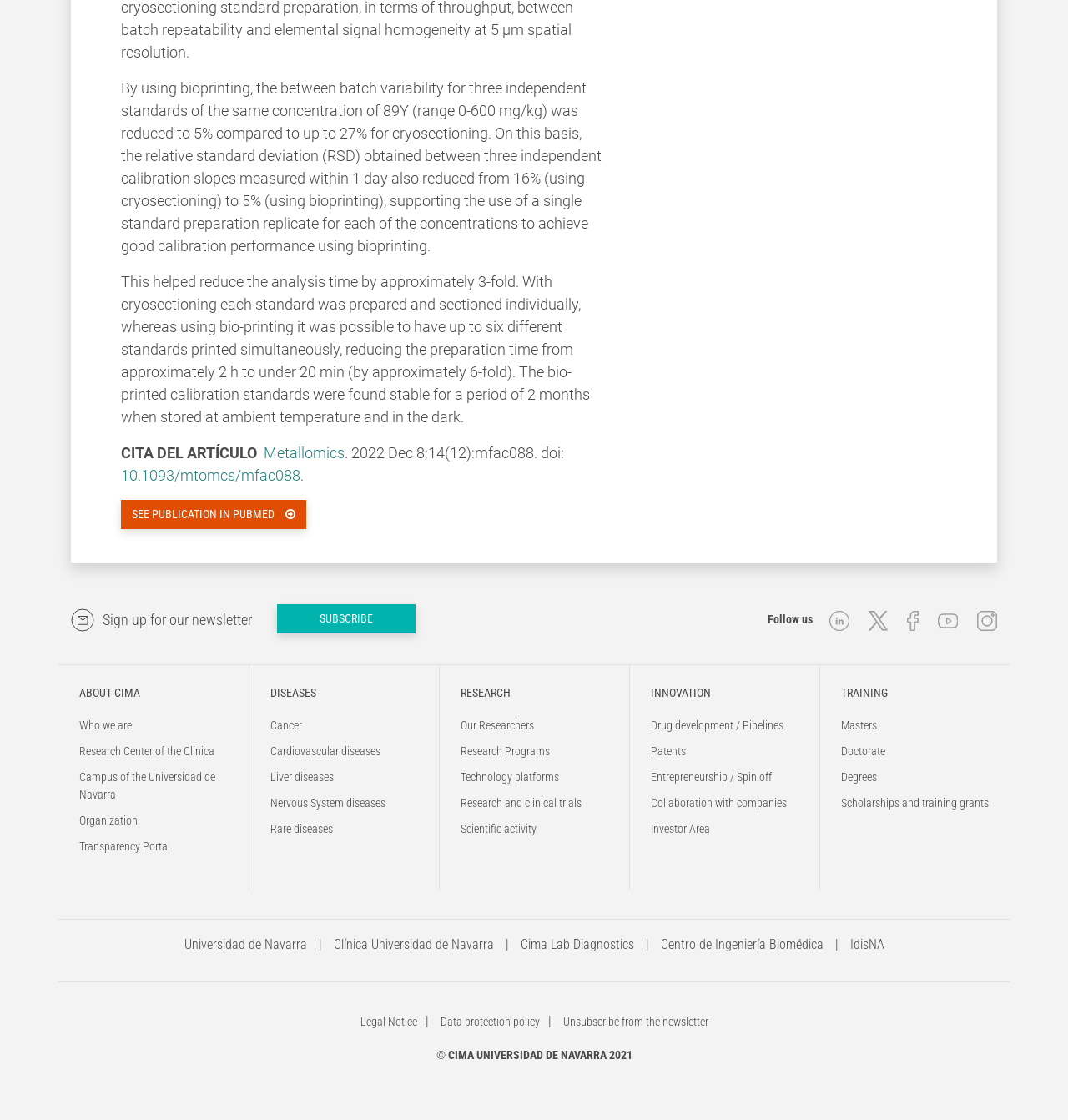Please predict the bounding box coordinates of the element's region where a click is necessary to complete the following instruction: "Click the 'SEE PUBLICATION IN PUBMED' button". The coordinates should be represented by four float numbers between 0 and 1, i.e., [left, top, right, bottom].

[0.113, 0.446, 0.287, 0.472]